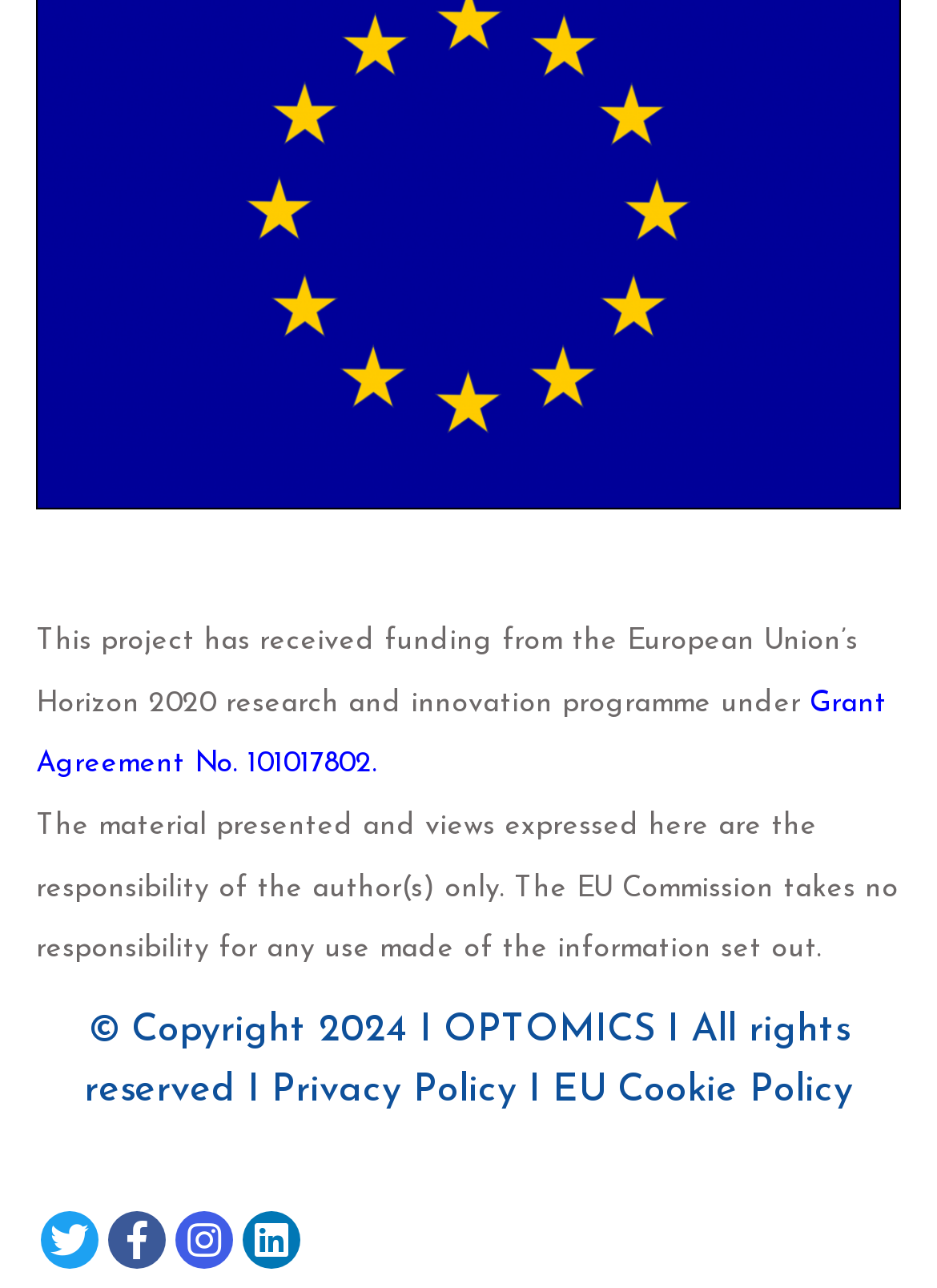Locate the bounding box coordinates for the element described below: "Privacy Policy". The coordinates must be four float values between 0 and 1, formatted as [left, top, right, bottom].

[0.29, 0.833, 0.551, 0.863]